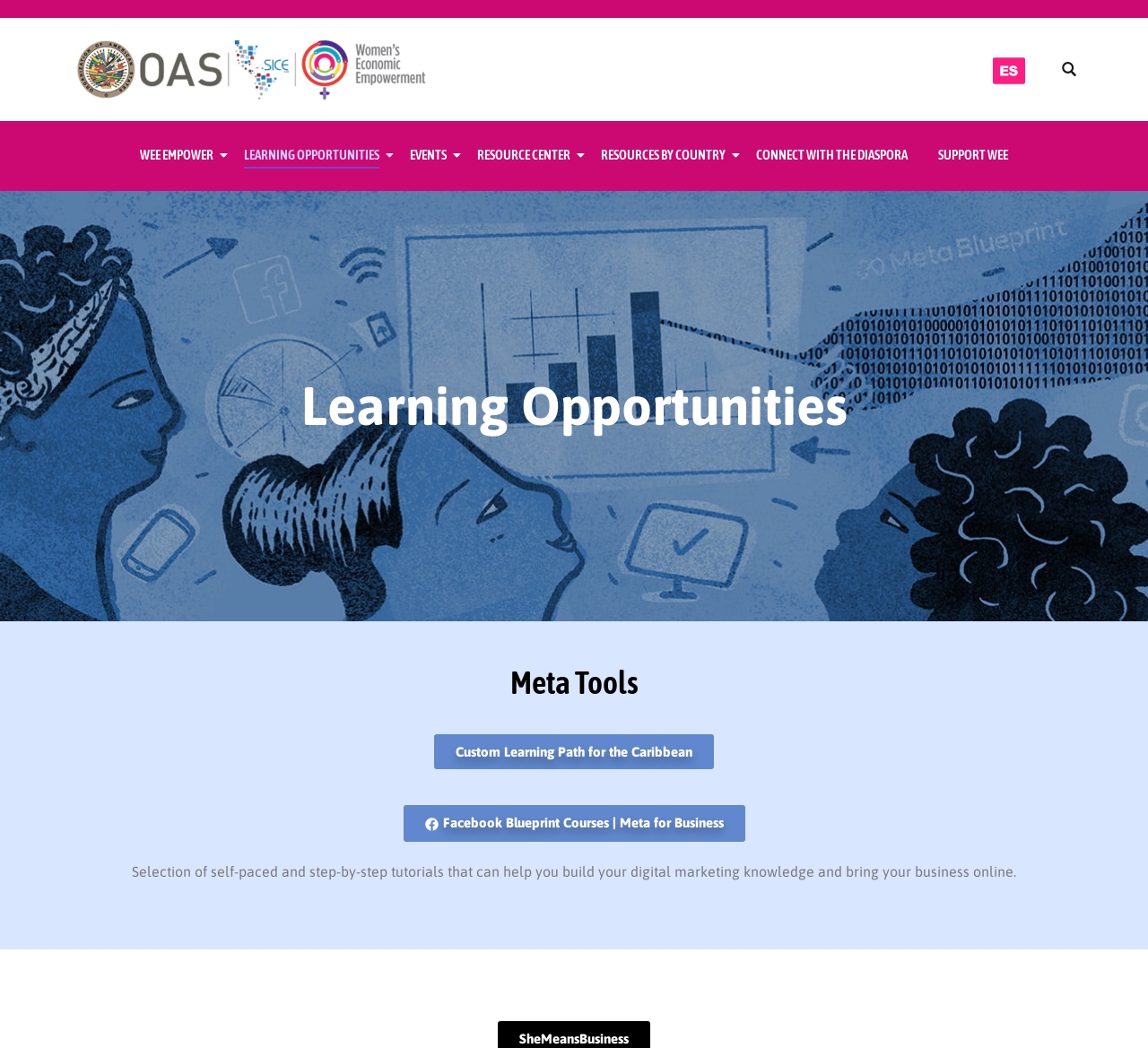Could you locate the bounding box coordinates for the section that should be clicked to accomplish this task: "Explore LEARNING OPPORTUNITIES".

[0.207, 0.124, 0.336, 0.174]